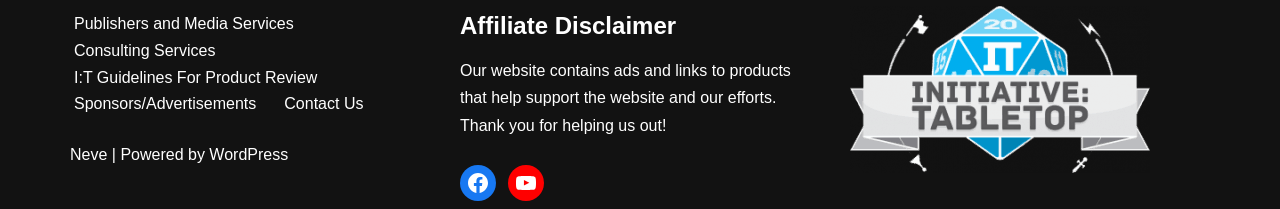Respond to the question below with a single word or phrase:
What is the platform used to build the website?

WordPress